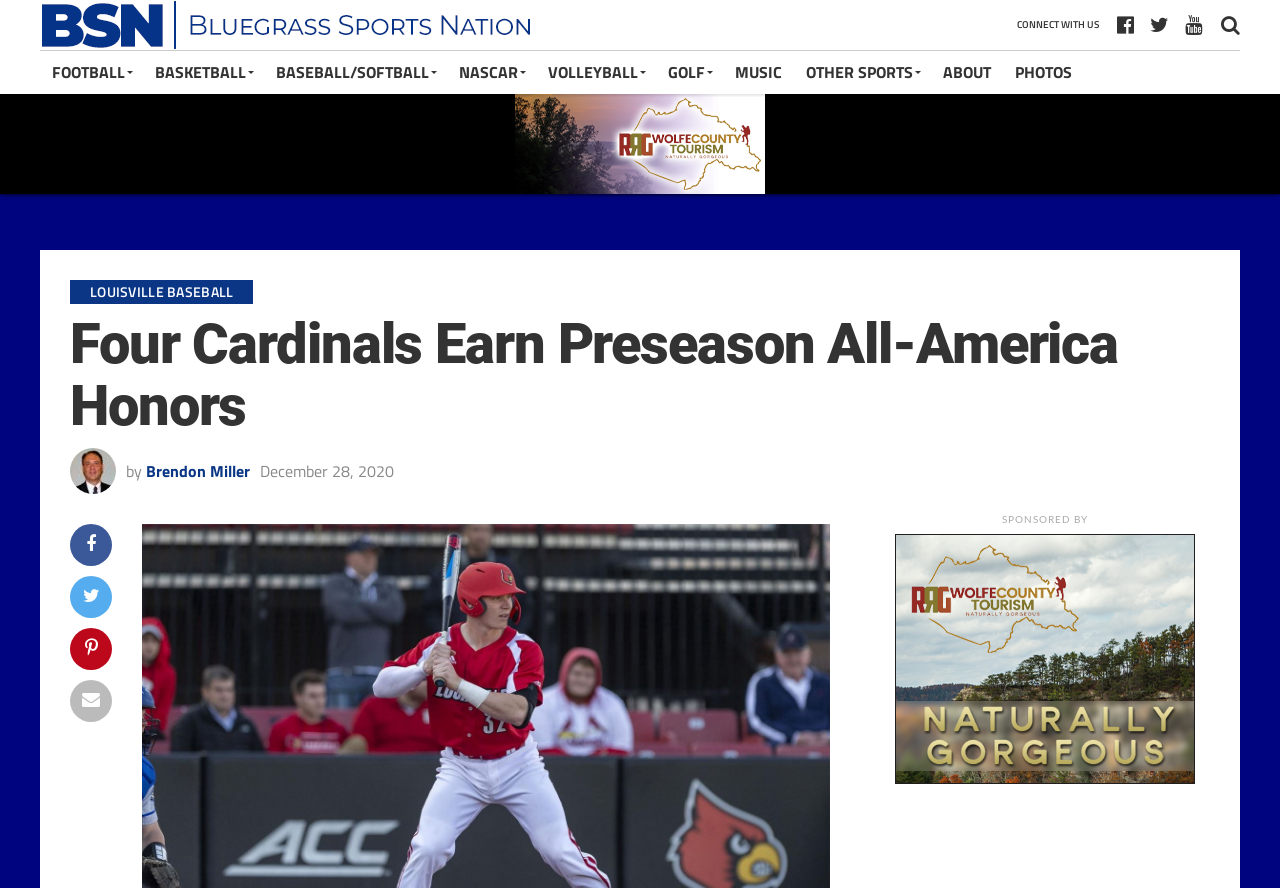Please extract the webpage's main title and generate its text content.

Four Cardinals Earn Preseason All-America Honors